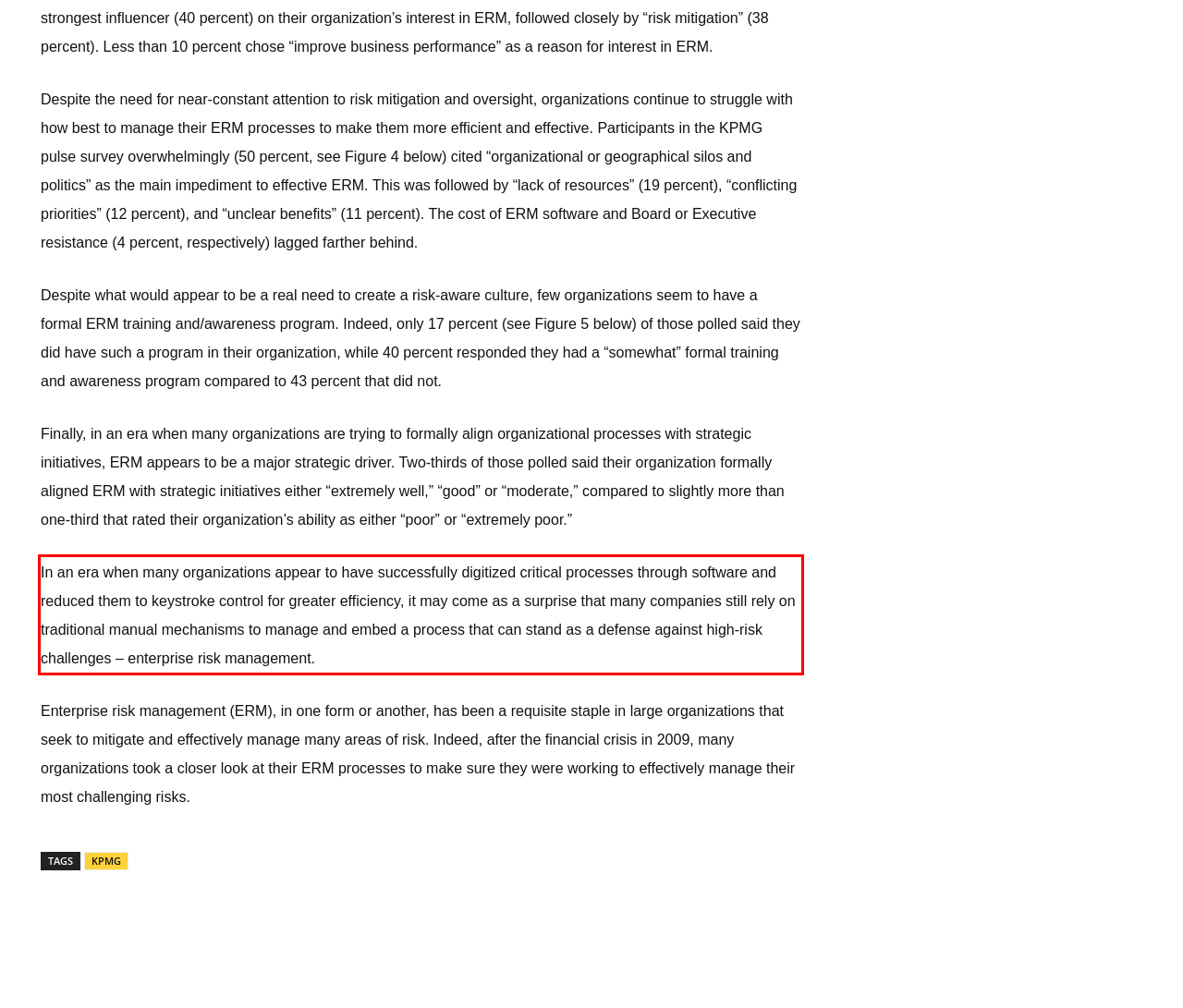Review the webpage screenshot provided, and perform OCR to extract the text from the red bounding box.

In an era when many organizations appear to have successfully digitized critical processes through software and reduced them to keystroke control for greater efficiency, it may come as a surprise that many companies still rely on traditional manual mechanisms to manage and embed a process that can stand as a defense against high-risk challenges – enterprise risk management.